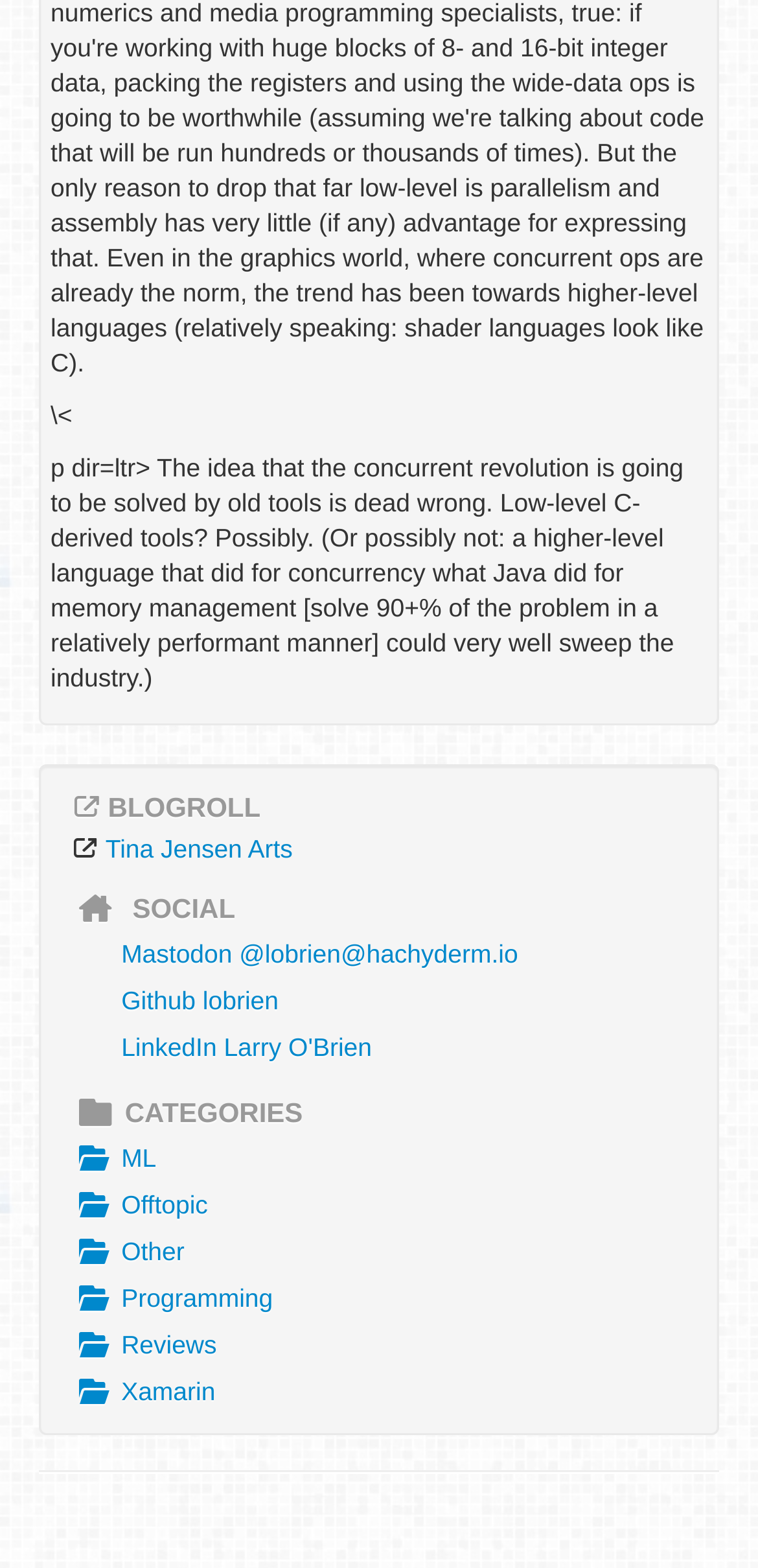Using the element description: "Github lobrien", determine the bounding box coordinates for the specified UI element. The coordinates should be four float numbers between 0 and 1, [left, top, right, bottom].

[0.054, 0.623, 0.946, 0.653]